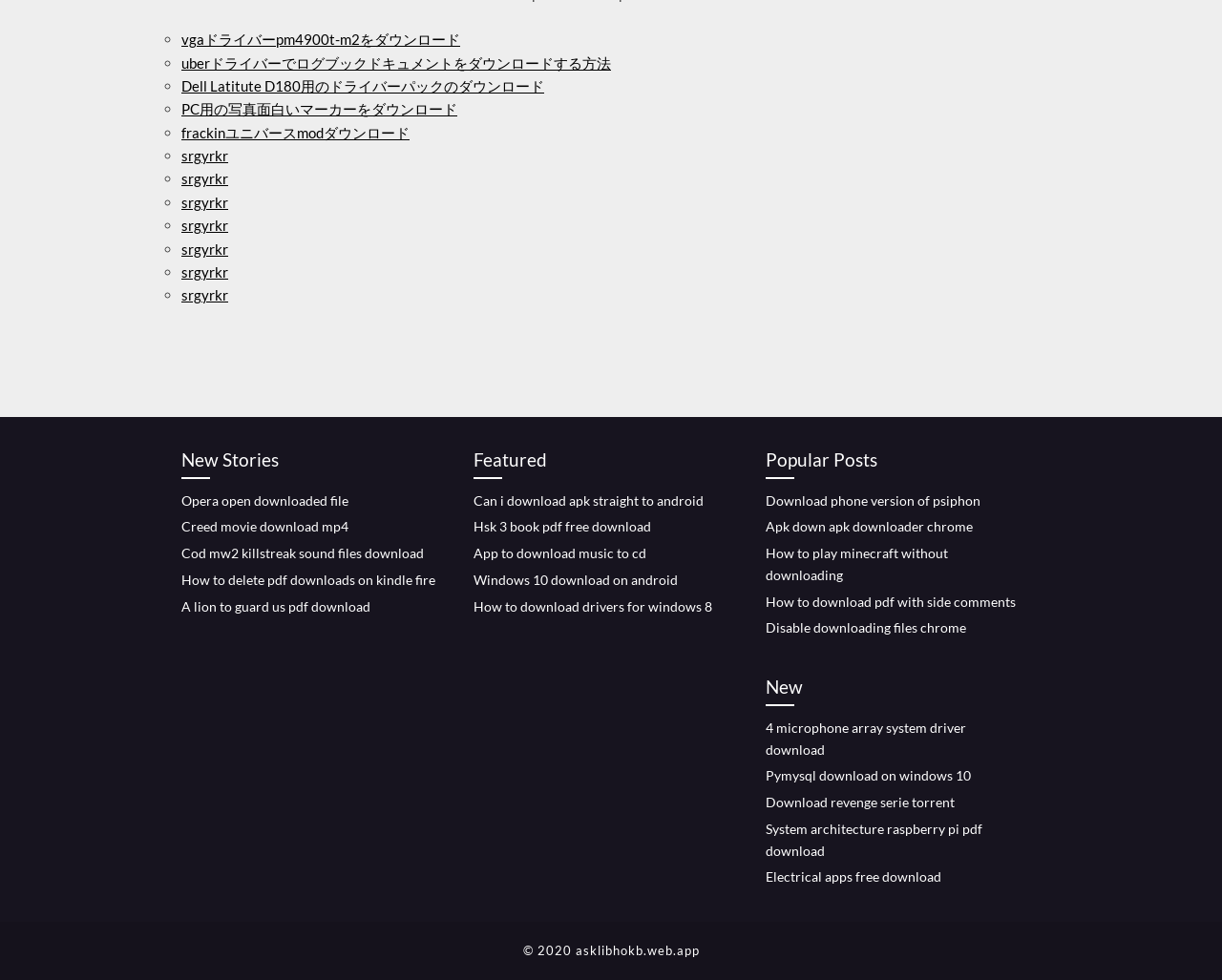Identify the bounding box for the UI element described as: "Download phone version of psiphon". Ensure the coordinates are four float numbers between 0 and 1, formatted as [left, top, right, bottom].

[0.627, 0.502, 0.802, 0.519]